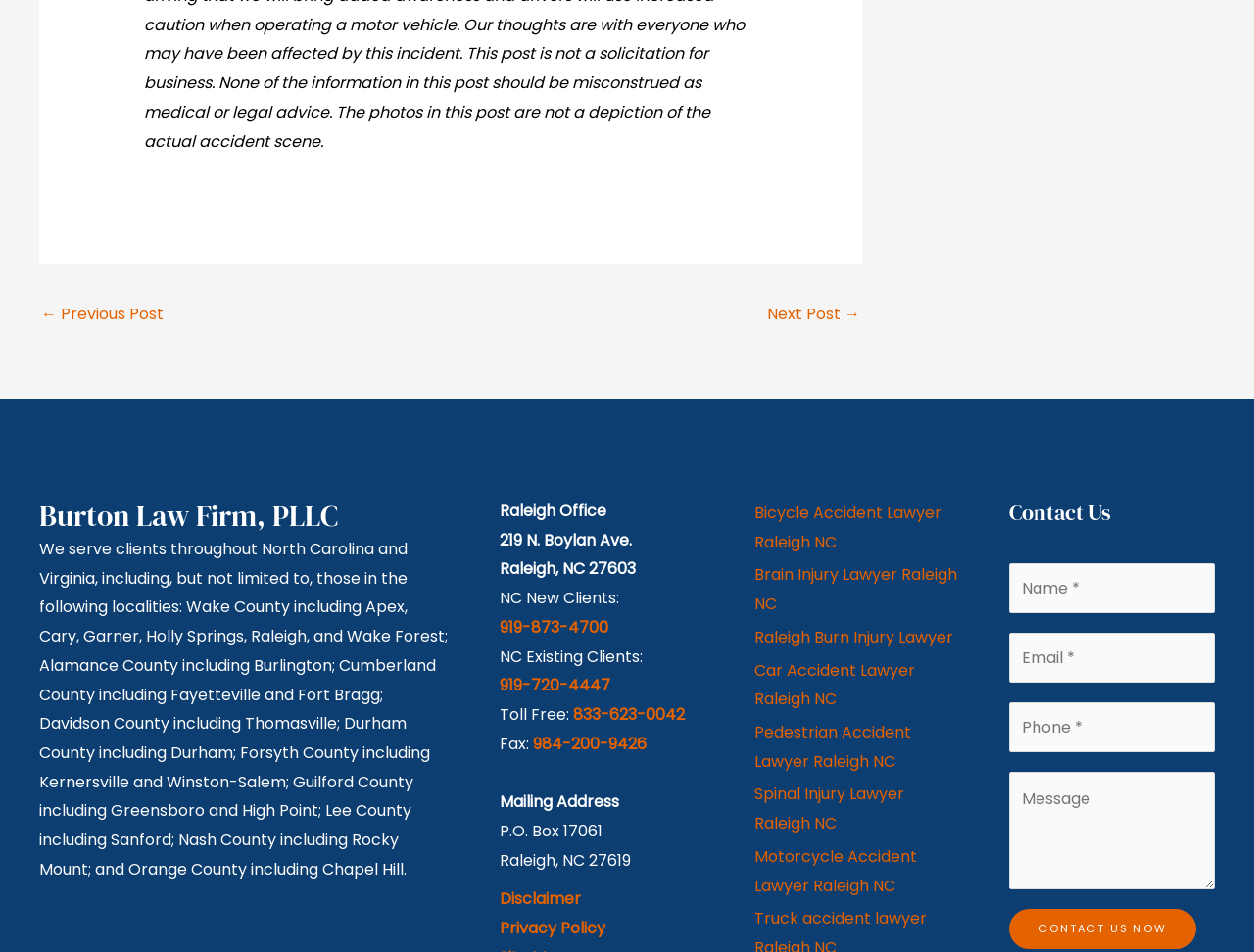How can I send a message to the law firm?
Please elaborate on the answer to the question with detailed information.

The webpage provides a contact form in the footer widget 3 section, which allows users to fill out their name, email, phone number, and message to send to the law firm.